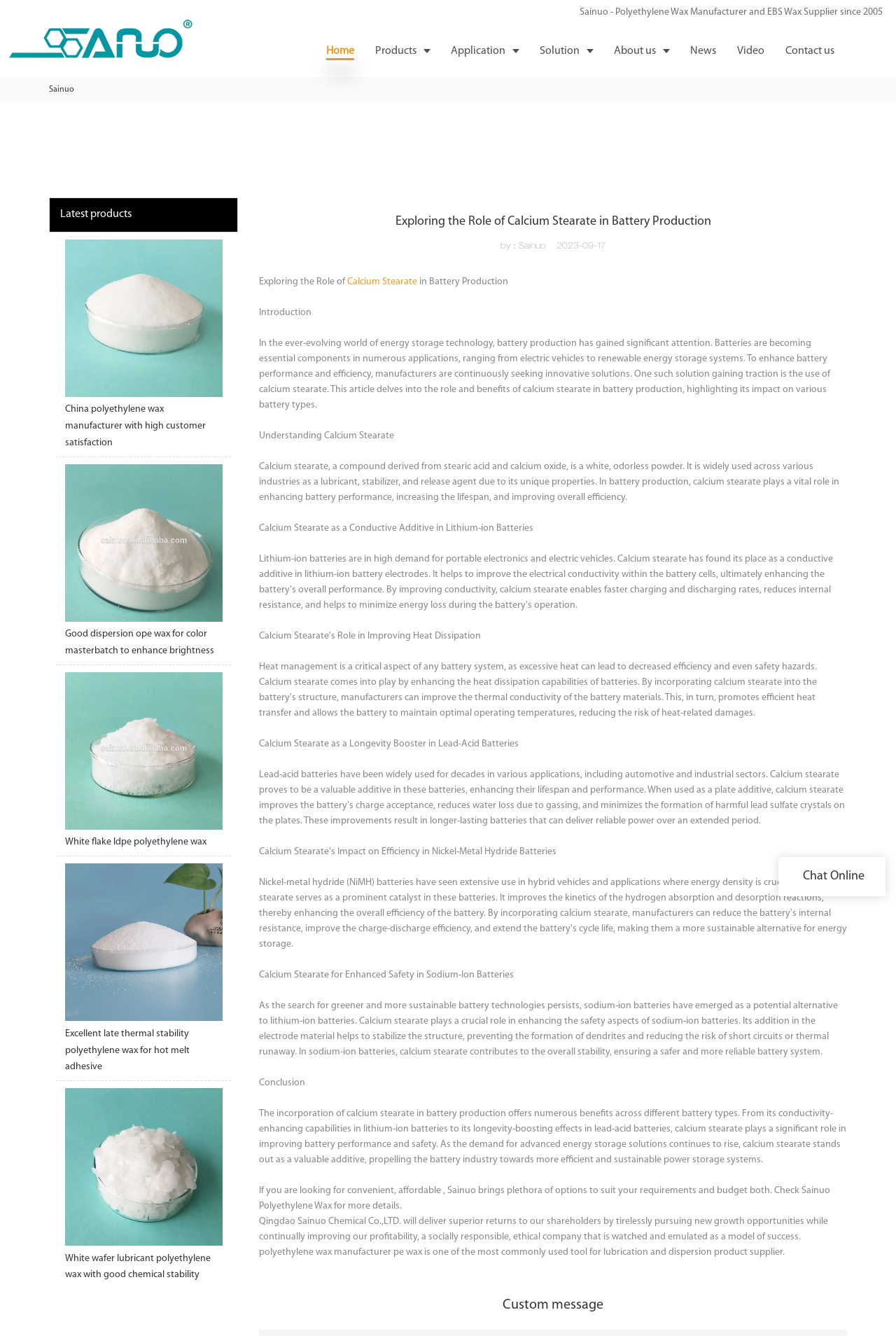Using the description "White flake ldpe polyethylene wax", locate and provide the bounding box of the UI element.

[0.062, 0.503, 0.258, 0.64]